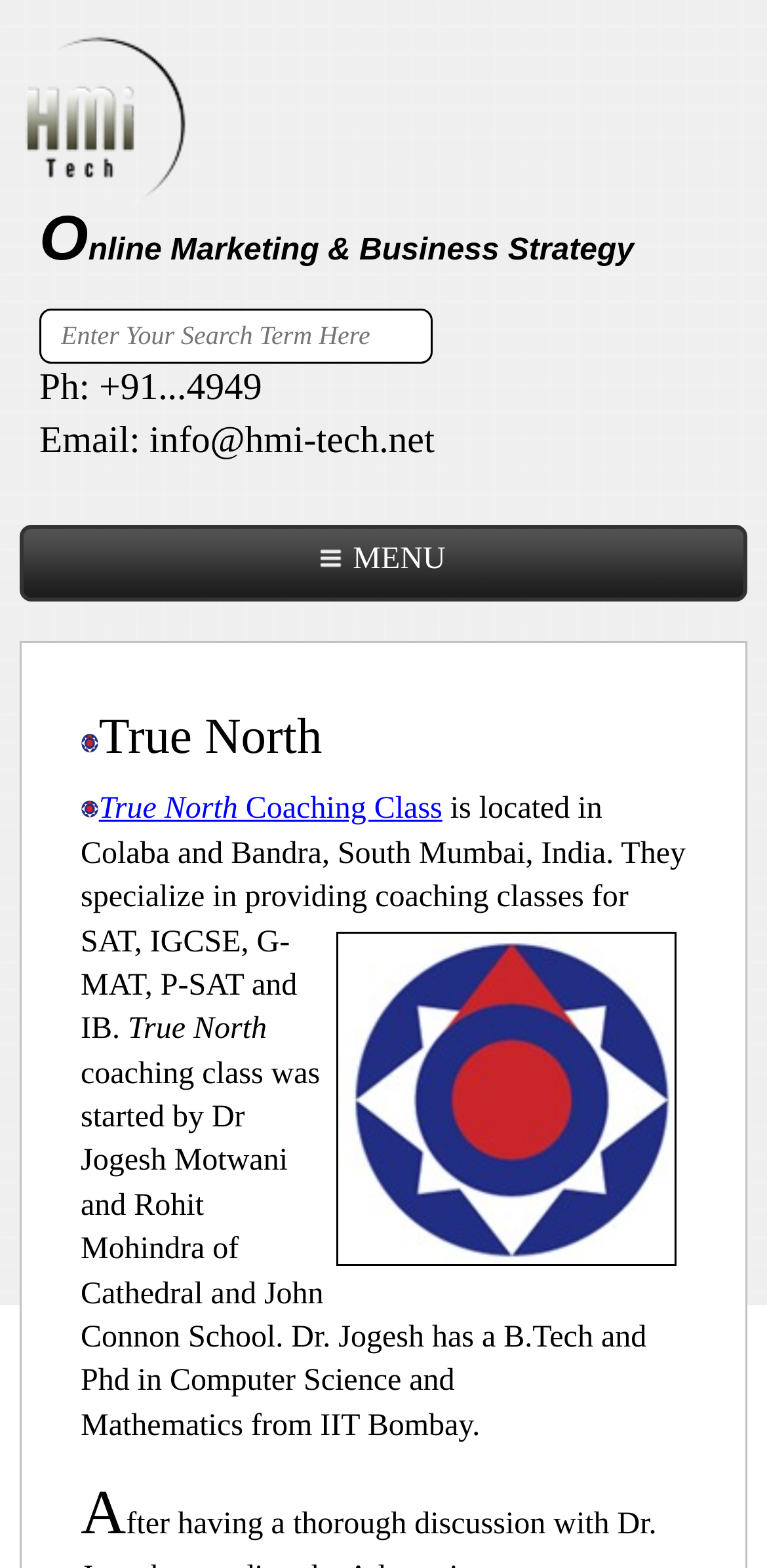Give a one-word or short phrase answer to this question: 
What type of coaching classes does True North provide?

SAT, IGCSE, G-MAT, P-SAT and IB